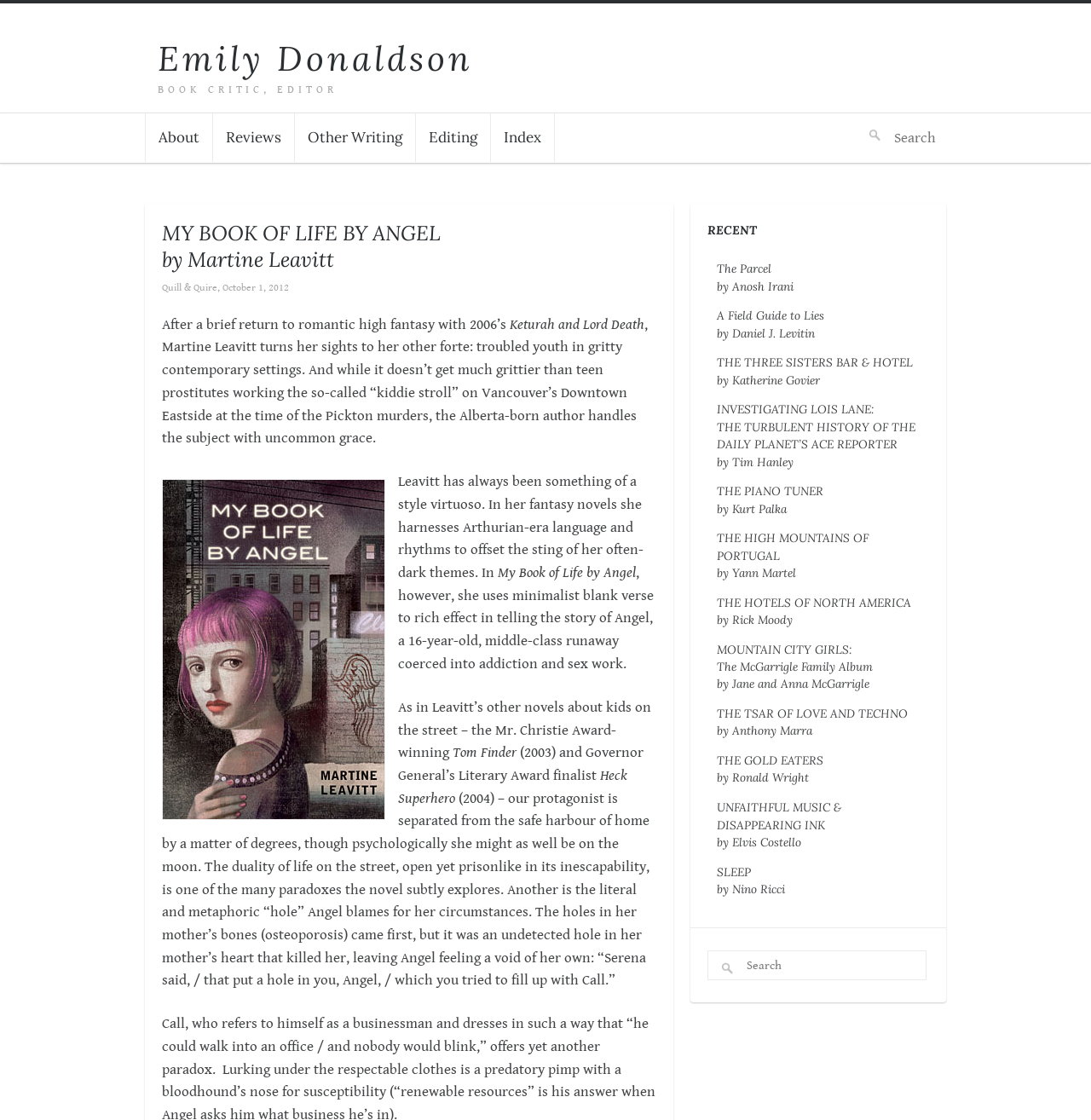What is the name of the author of the book being reviewed?
Based on the visual information, provide a detailed and comprehensive answer.

I found the answer by looking at the heading element that contains the title of the book being reviewed, which includes the author's name, 'Martine Leavitt'.